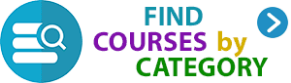What is the purpose of the arrow on the button?
Please answer the question with as much detail and depth as you can.

The arrow on the button suggests navigation or progression to a new page, which implies that clicking the button will take the user to a new page where they can find courses organized by category.